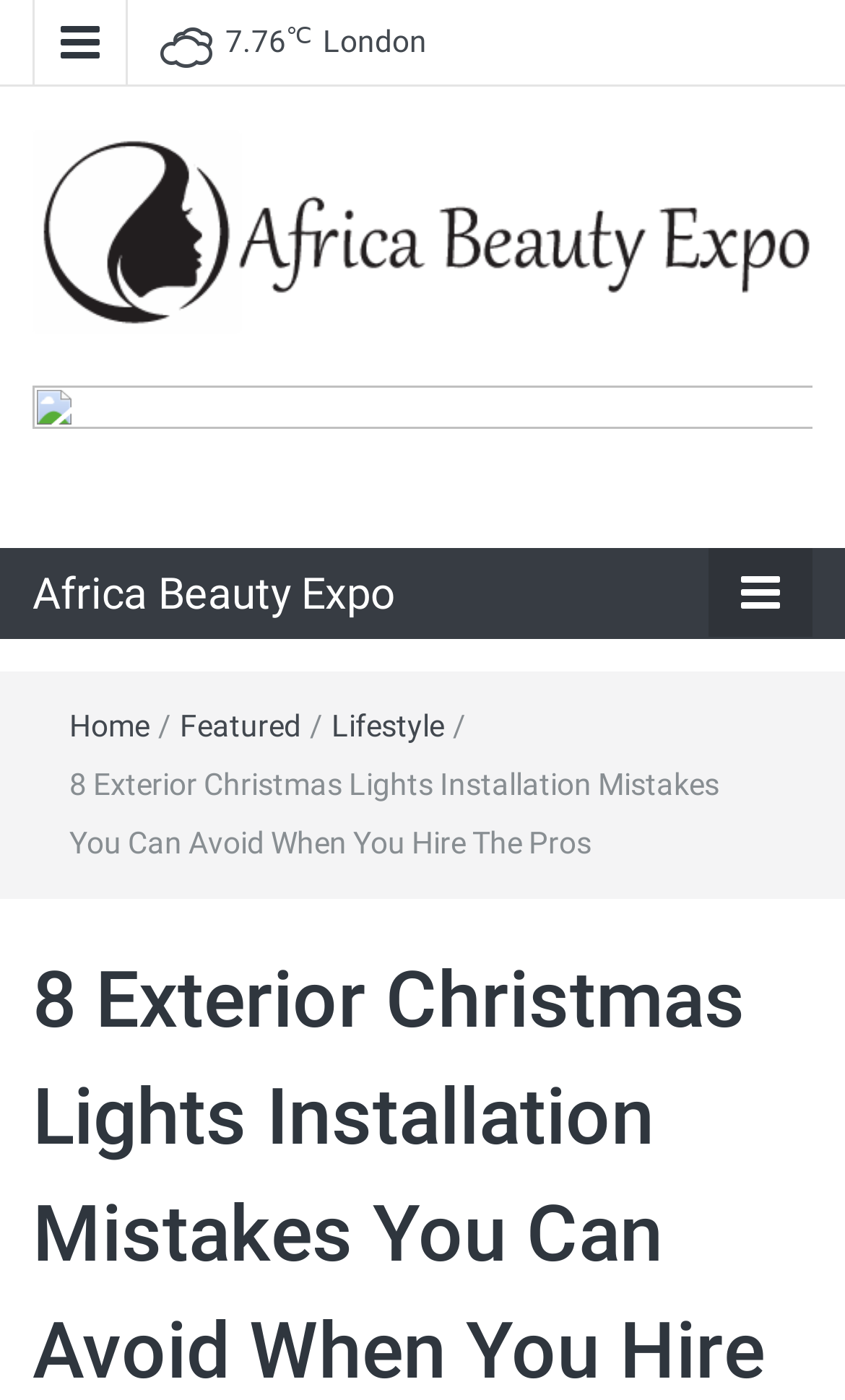What is the icon at the bottom right corner of the page?
Answer the question with just one word or phrase using the image.

